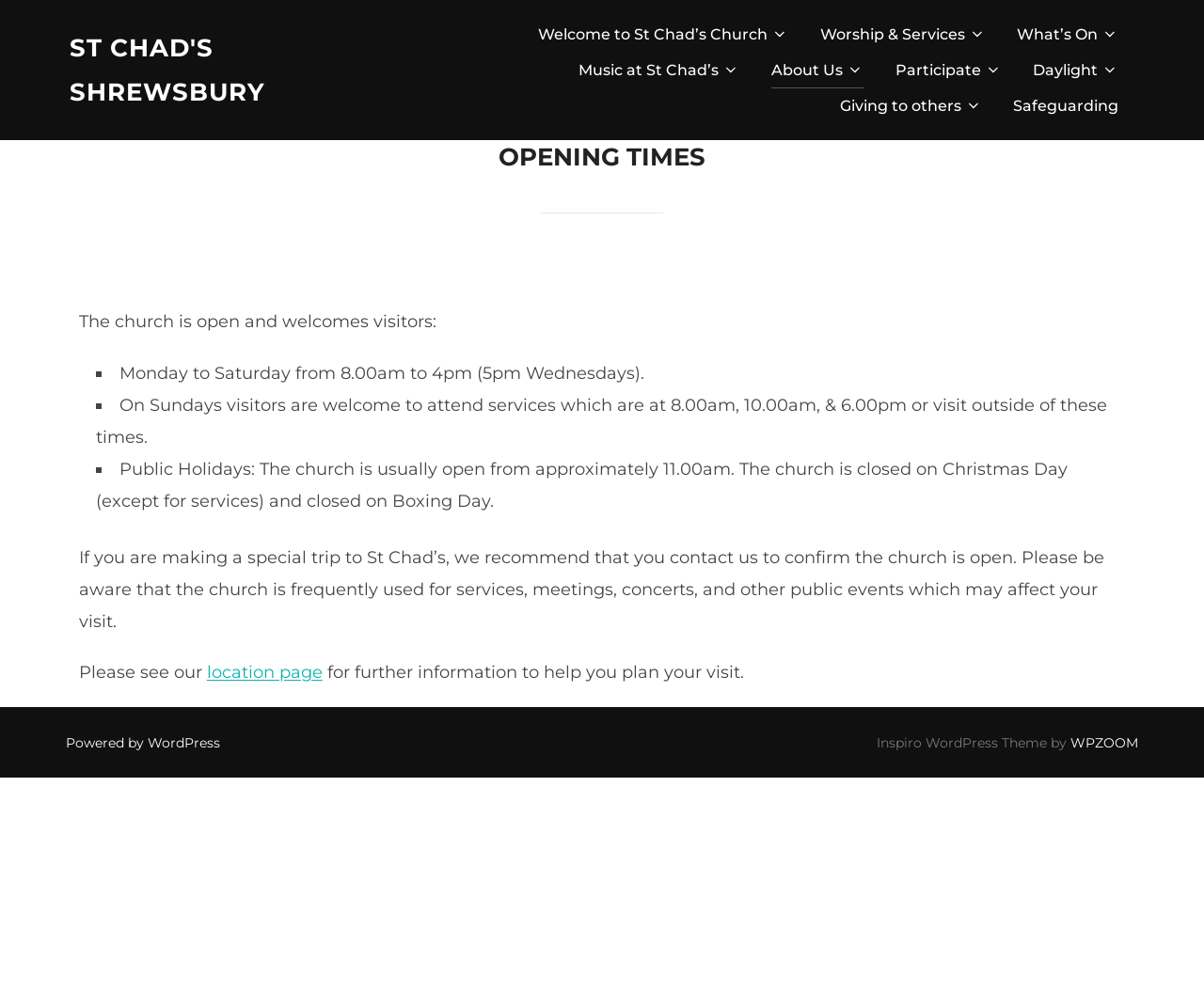How many services are held on Sundays at St Chad's Church?
Can you offer a detailed and complete answer to this question?

I found the answer by reading the static text in the article section, which says 'On Sundays visitors are welcome to attend services which are at 8.00am, 10.00am, & 6.00pm...'. This indicates that there are three services held on Sundays.